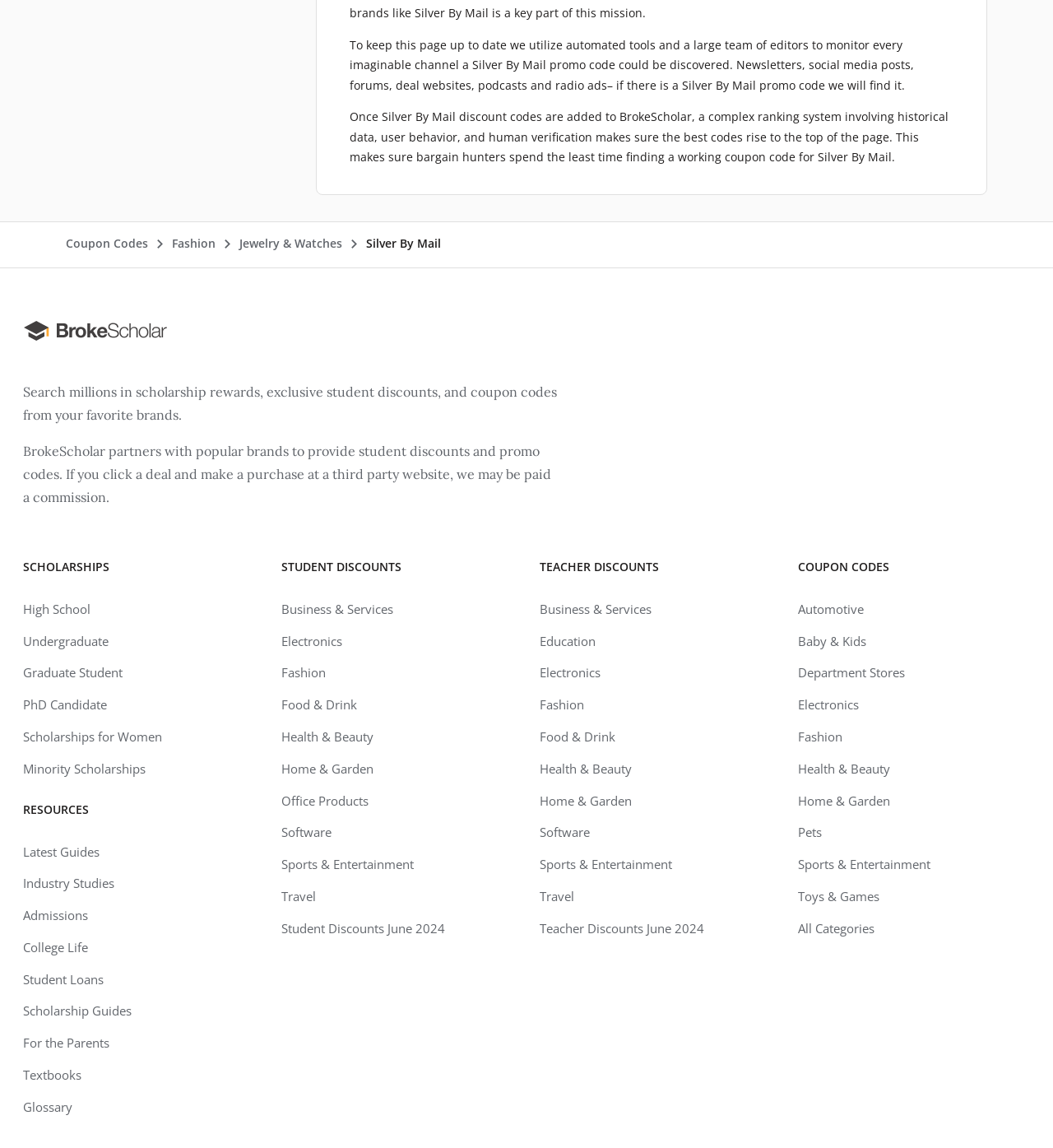Using the format (top-left x, top-left y, bottom-right x, bottom-right y), and given the element description, identify the bounding box coordinates within the screenshot: Health & Beauty

[0.512, 0.662, 0.6, 0.677]